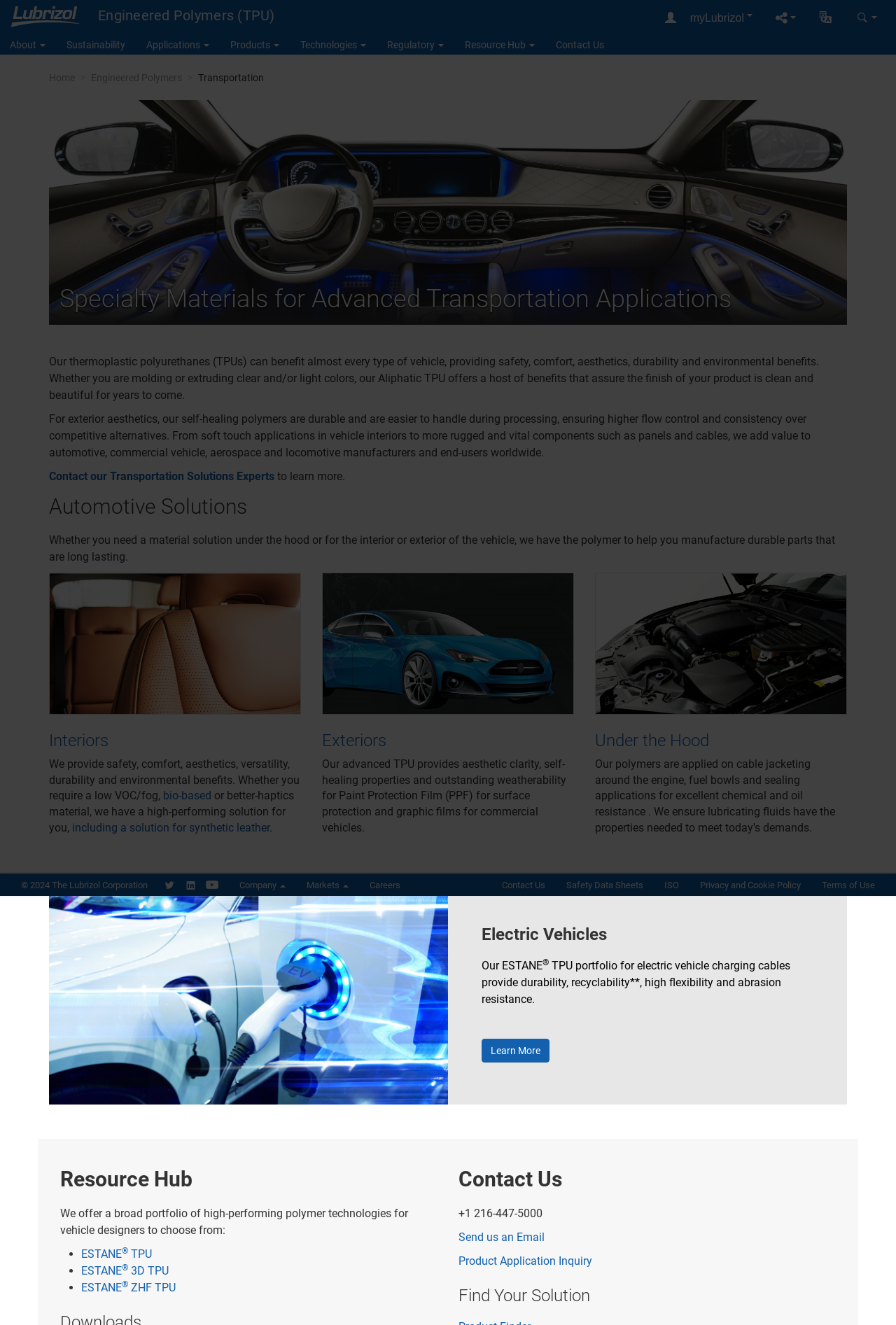With reference to the image, please provide a detailed answer to the following question: What is the benefit of Aliphatic TPU?

According to the webpage, Aliphatic TPU offers a host of benefits that assure the finish of the product is clean and beautiful for years to come. This information can be obtained from the StaticText element that describes the benefits of Aliphatic TPU.